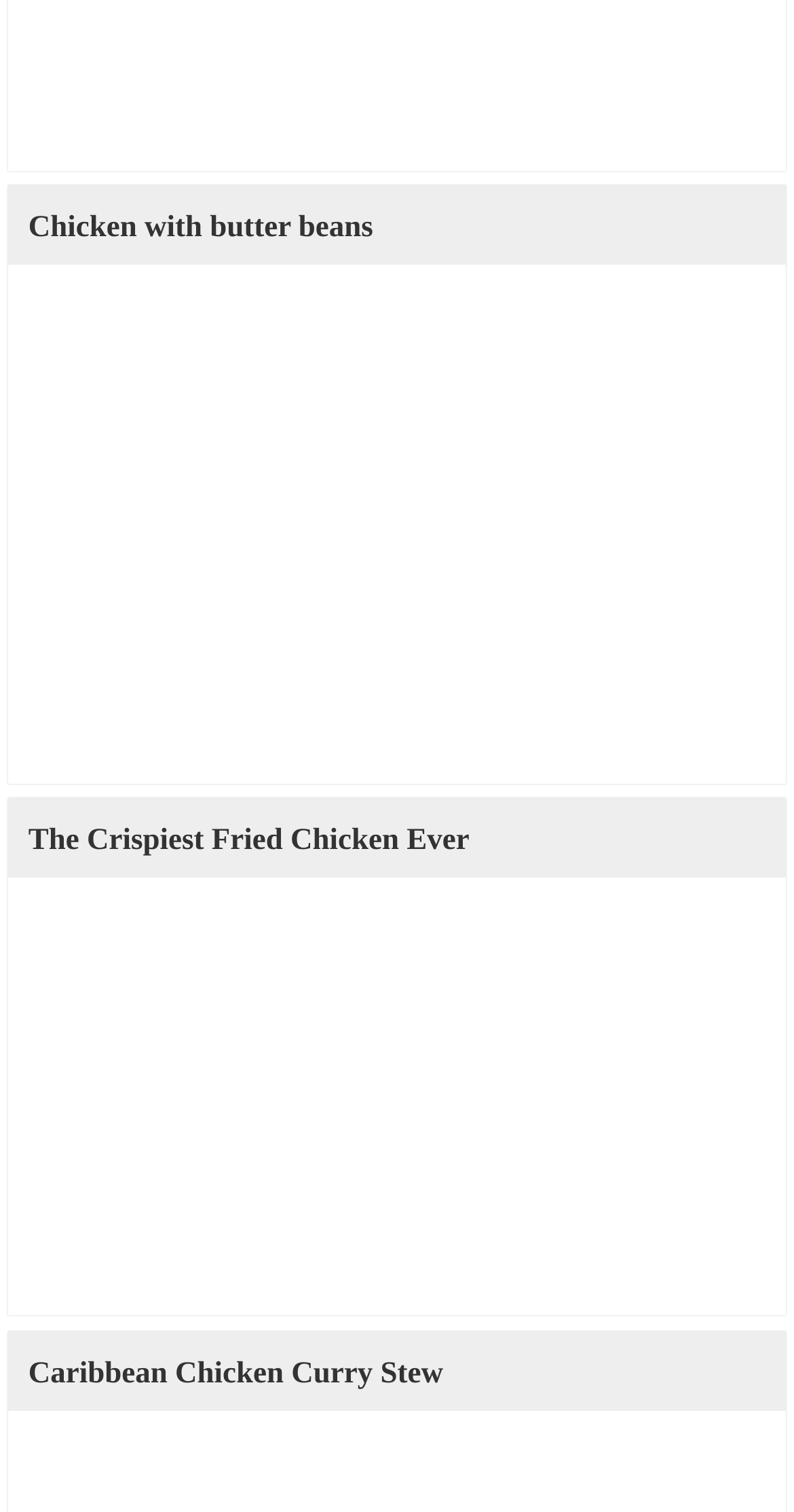Please give a succinct answer using a single word or phrase:
How many links are on the webpage?

3